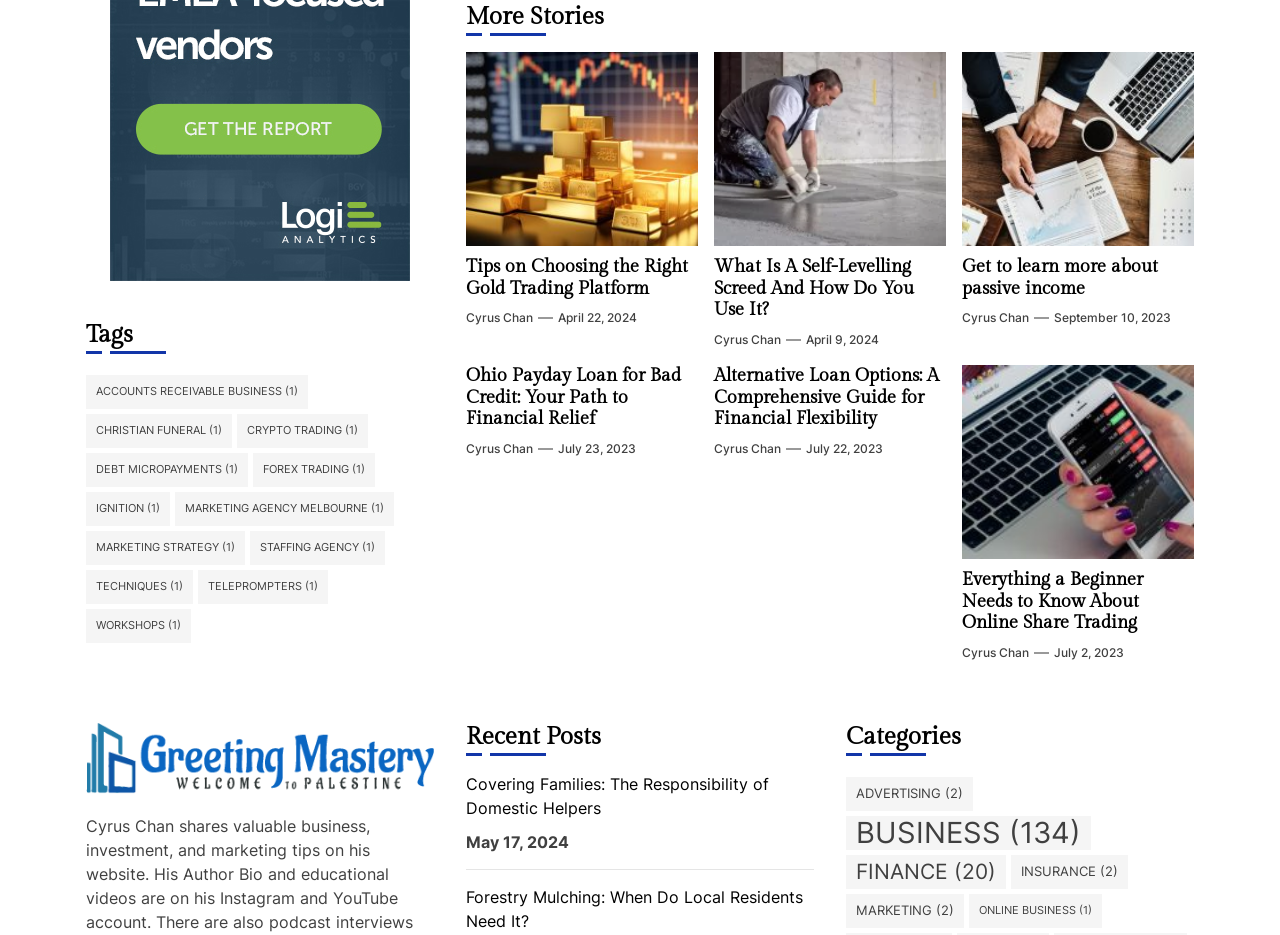Please give a concise answer to this question using a single word or phrase: 
What is the date of the most recent post?

May 17, 2024